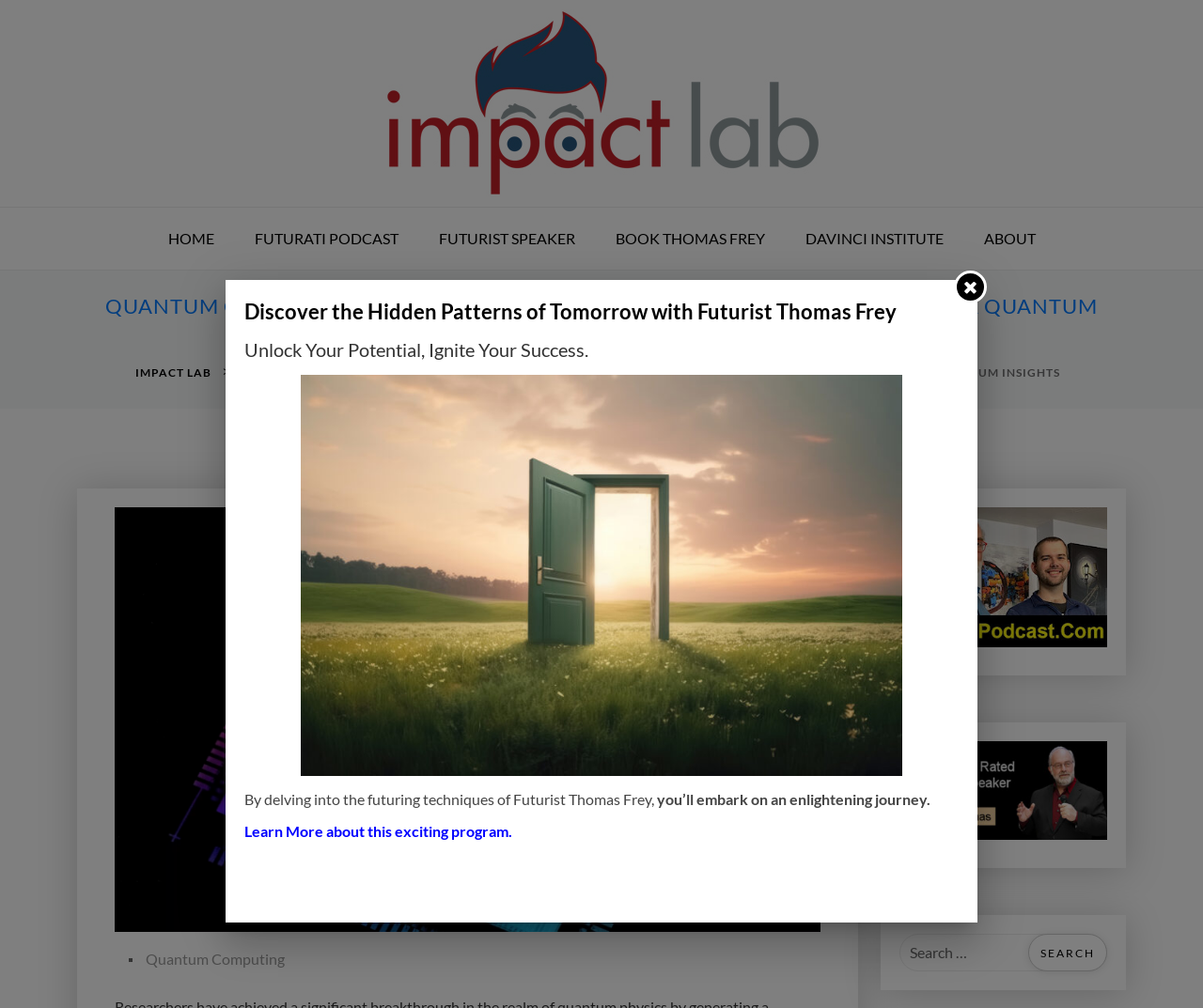Can you find the bounding box coordinates for the element to click on to achieve the instruction: "Learn more about the program"?

[0.203, 0.815, 0.426, 0.833]